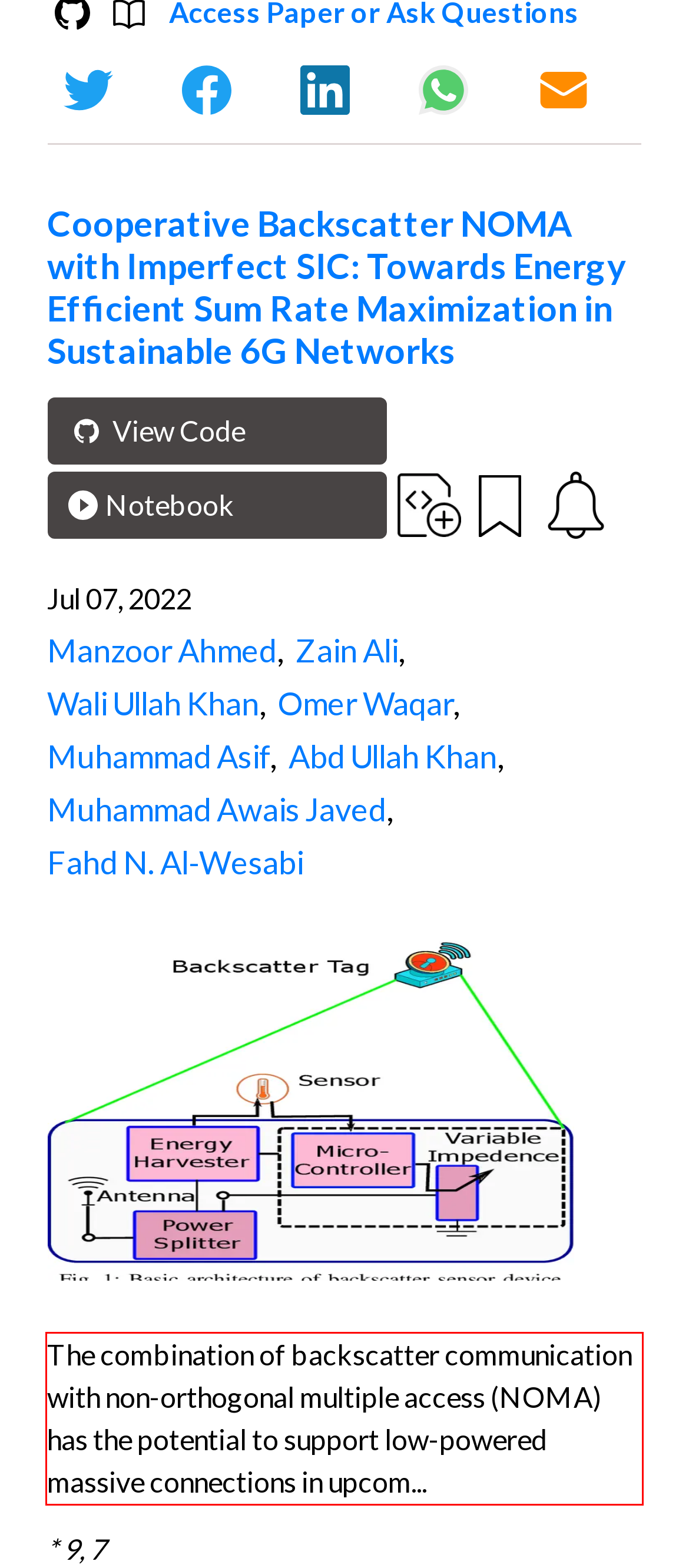You are given a screenshot of a webpage with a UI element highlighted by a red bounding box. Please perform OCR on the text content within this red bounding box.

The combination of backscatter communication with non-orthogonal multiple access (NOMA) has the potential to support low-powered massive connections in upcom...